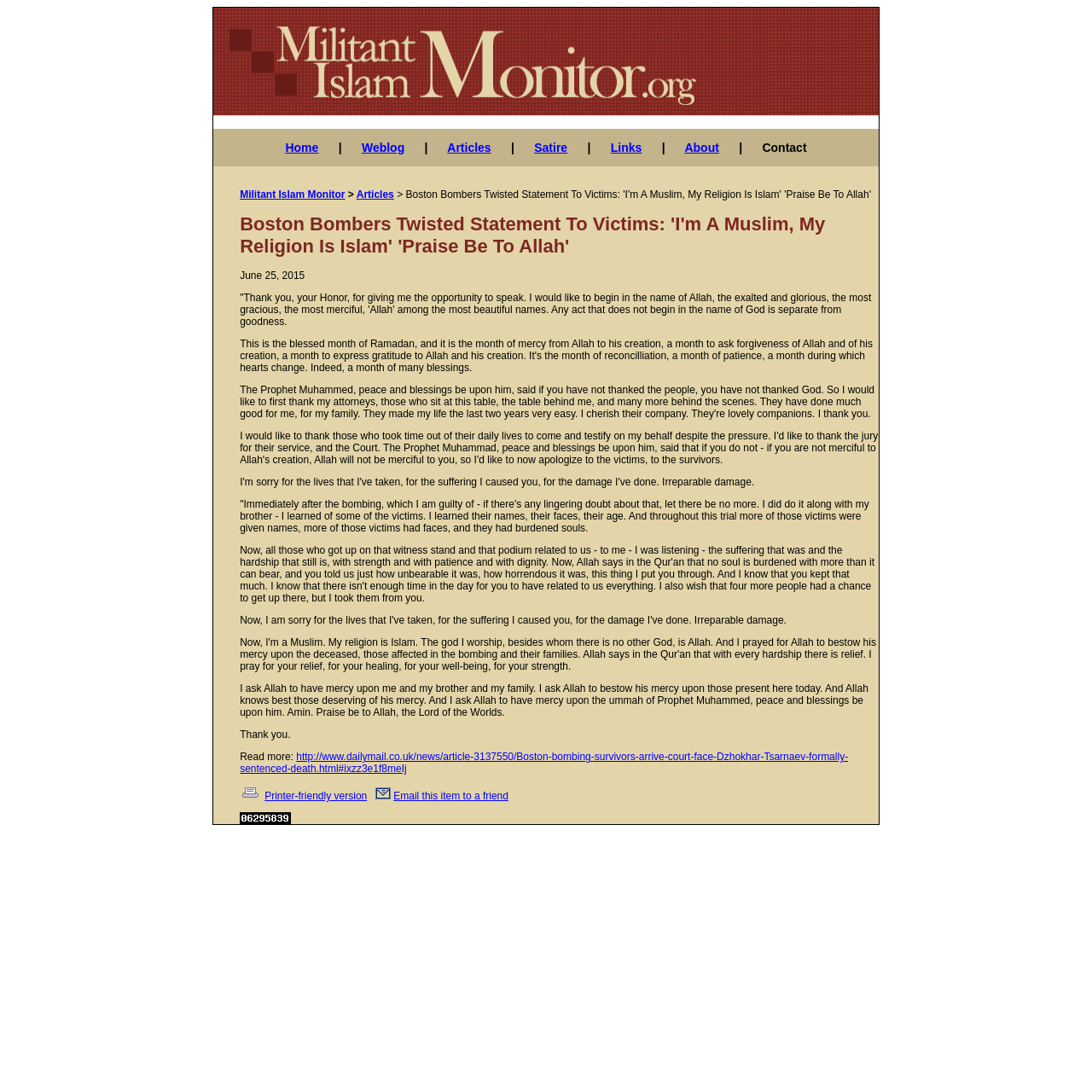What is the religion of the speaker?
Based on the screenshot, give a detailed explanation to answer the question.

The speaker mentions 'I'm a Muslim. My religion is Islam' in their statement, indicating that their religion is Islam.